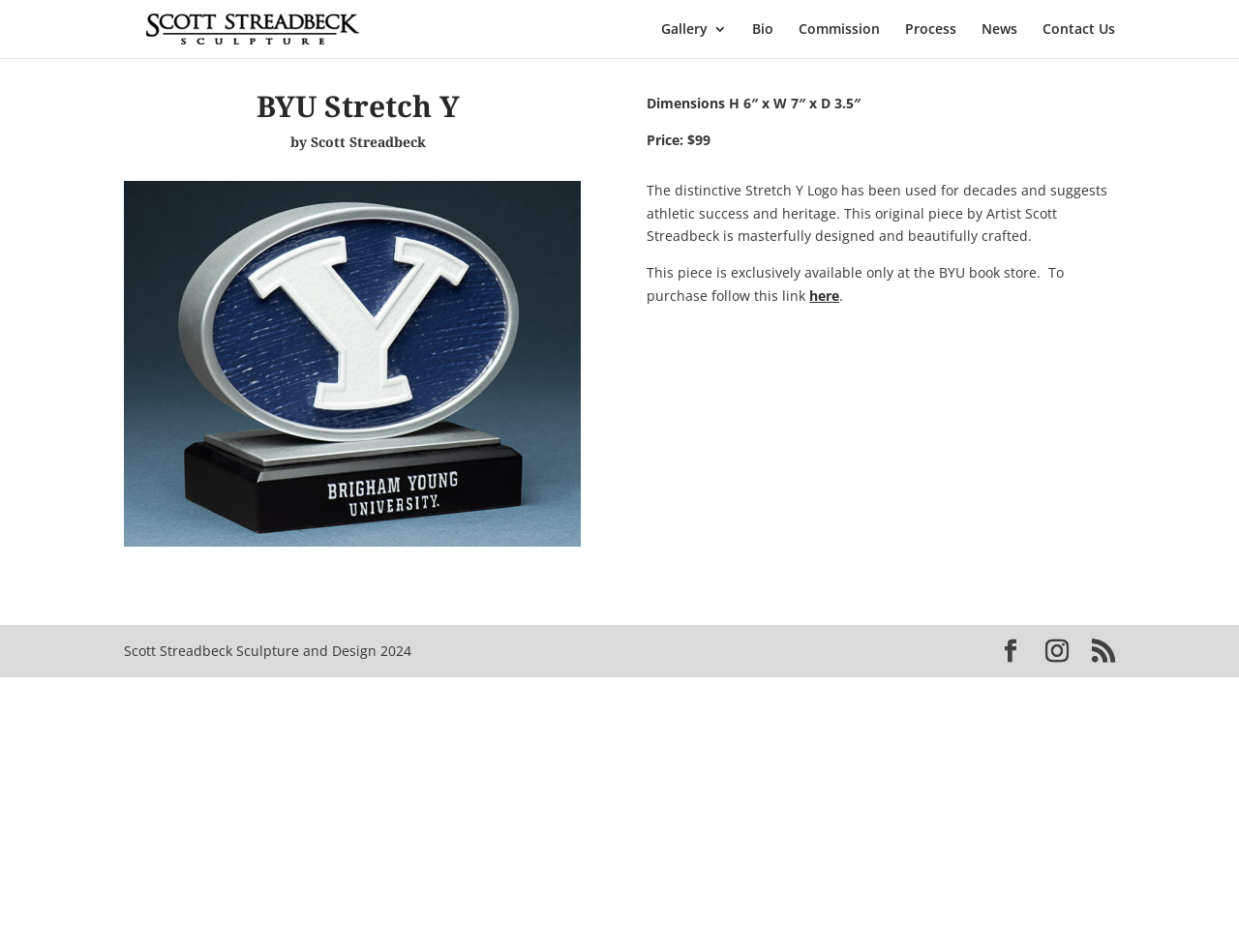Refer to the image and offer a detailed explanation in response to the question: What is the price of the sculpture?

The price of the sculpture can be found in the text 'Price: $99' which is a StaticText element located below the image of the sculpture.